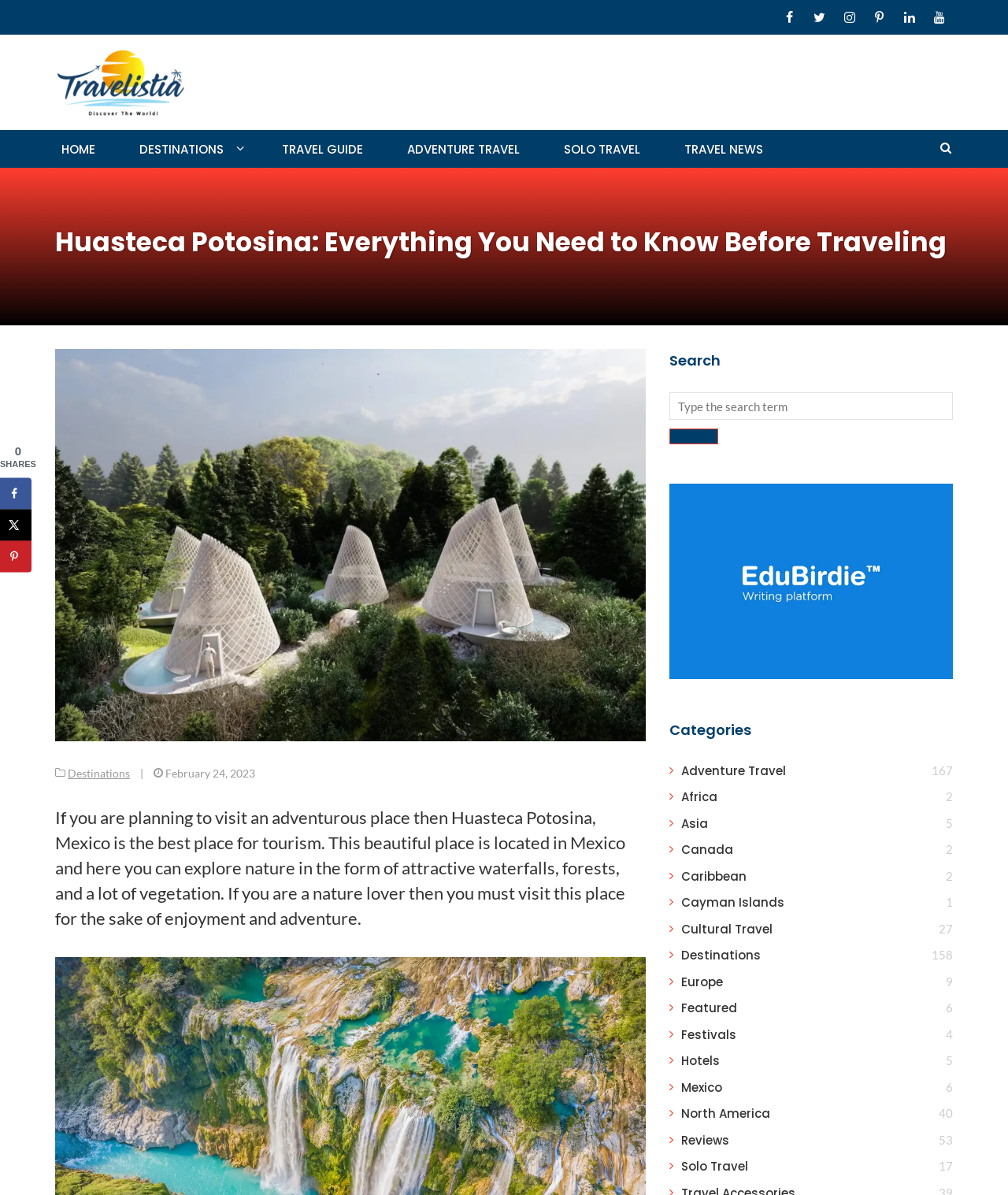Please identify the bounding box coordinates of the element's region that I should click in order to complete the following instruction: "Read about Huasteca Potosina". The bounding box coordinates consist of four float numbers between 0 and 1, i.e., [left, top, right, bottom].

[0.055, 0.675, 0.62, 0.777]